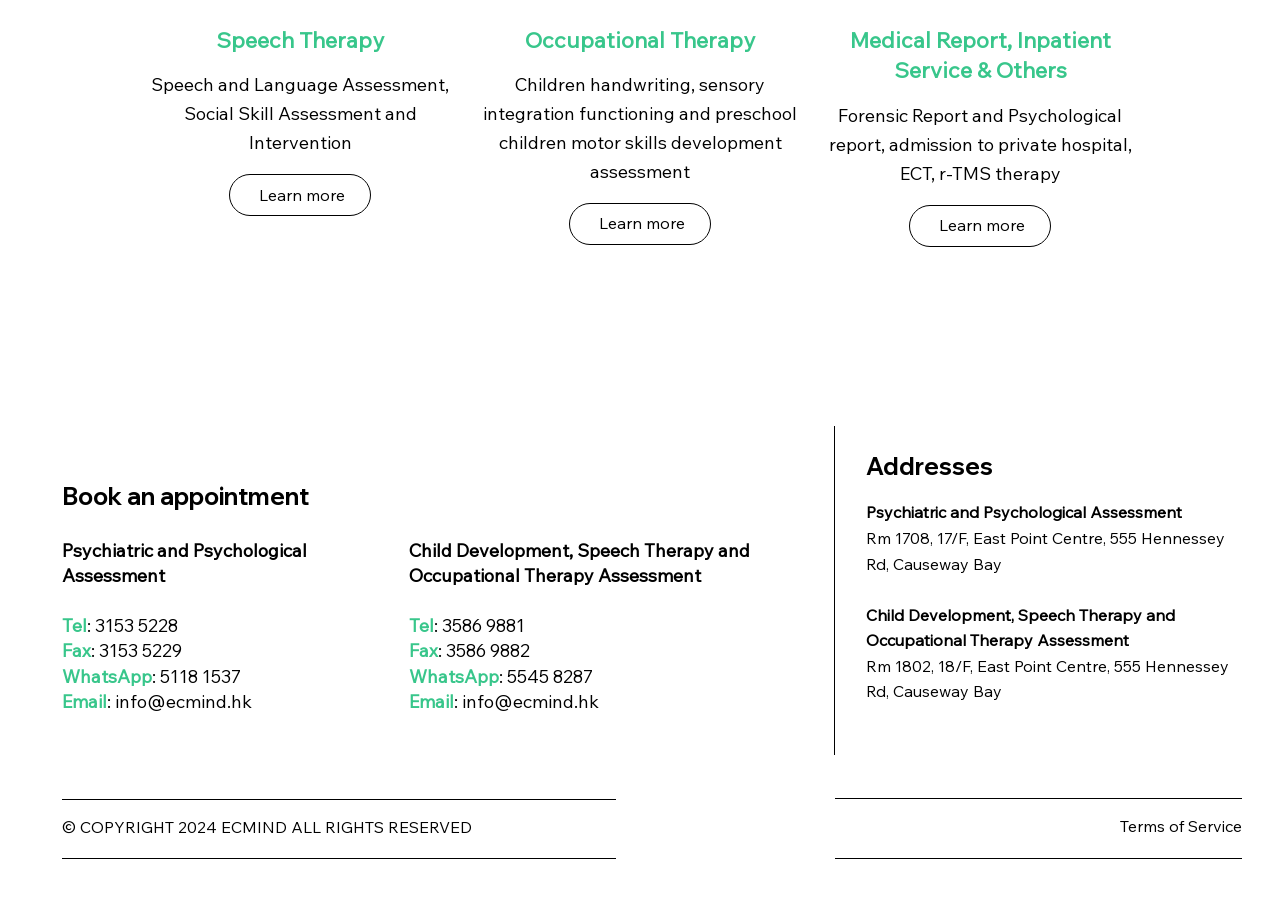What social media platforms does ECMIND have?
Answer the question with a detailed explanation, including all necessary information.

ECMIND has social media presence on Facebook and Whatsapp, as indicated by the links in the Social Bar section of the webpage.